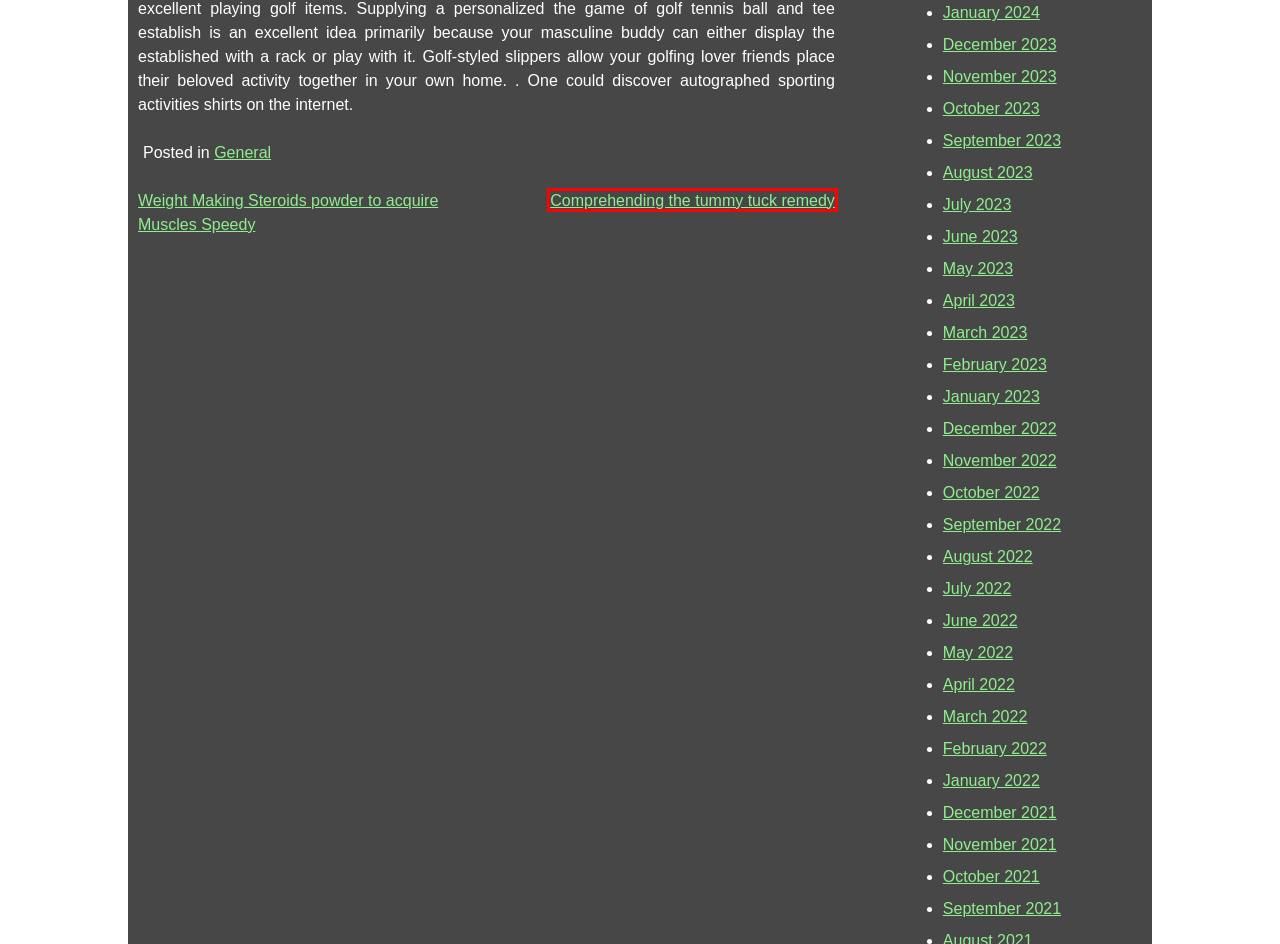Given a screenshot of a webpage with a red rectangle bounding box around a UI element, select the best matching webpage description for the new webpage that appears after clicking the highlighted element. The candidate descriptions are:
A. July 2022 - Hunting Ton Herald
B. Comprehending the tummy tuck remedy - Hunting Ton Herald
C. January 2022 - Hunting Ton Herald
D. January 2023 - Hunting Ton Herald
E. August 2022 - Hunting Ton Herald
F. September 2021 - Hunting Ton Herald
G. July 2023 - Hunting Ton Herald
H. November 2023 - Hunting Ton Herald

B